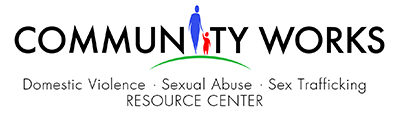What do the silhouettes in the logo represent?
Please utilize the information in the image to give a detailed response to the question.

The design incorporates subtle yet impactful graphical elements, including silhouettes representing a caregiver and a child, which symbolize support and protection for vulnerable individuals in the community.